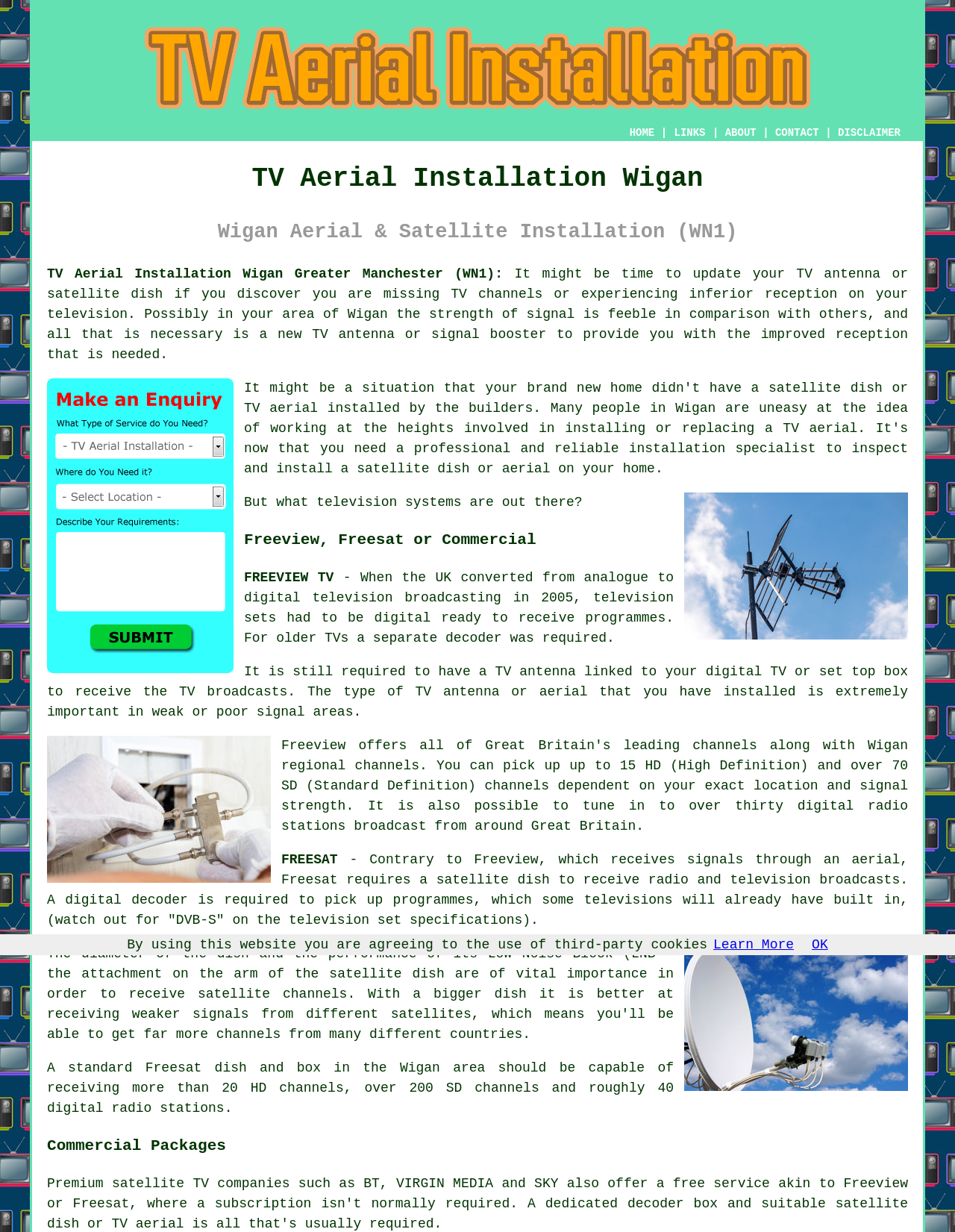Please locate the bounding box coordinates of the element that needs to be clicked to achieve the following instruction: "Click the ABOUT link". The coordinates should be four float numbers between 0 and 1, i.e., [left, top, right, bottom].

[0.759, 0.103, 0.792, 0.113]